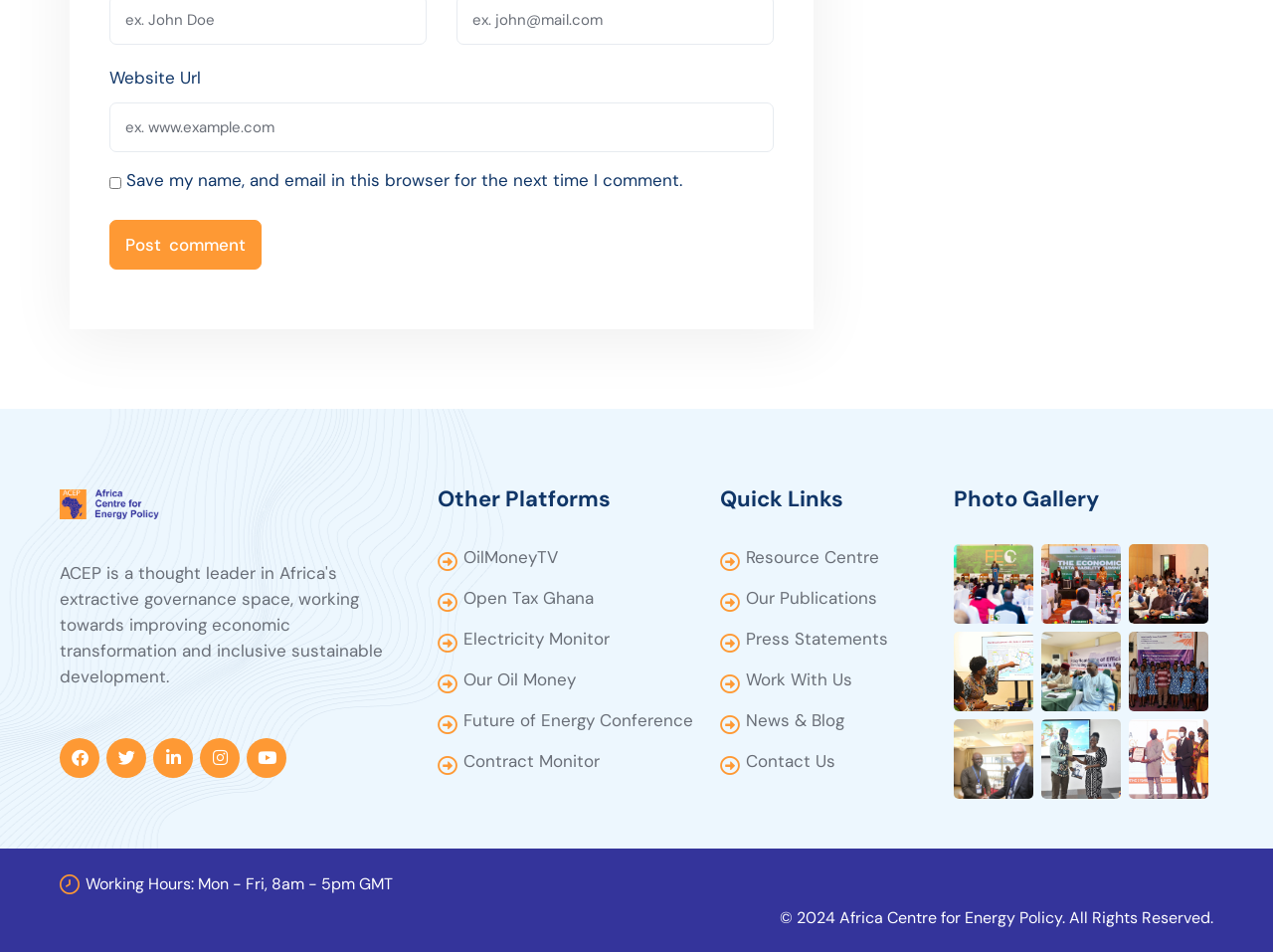What is the working hours of the organization?
Using the image, give a concise answer in the form of a single word or short phrase.

Mon - Fri, 8am - 5pm GMT